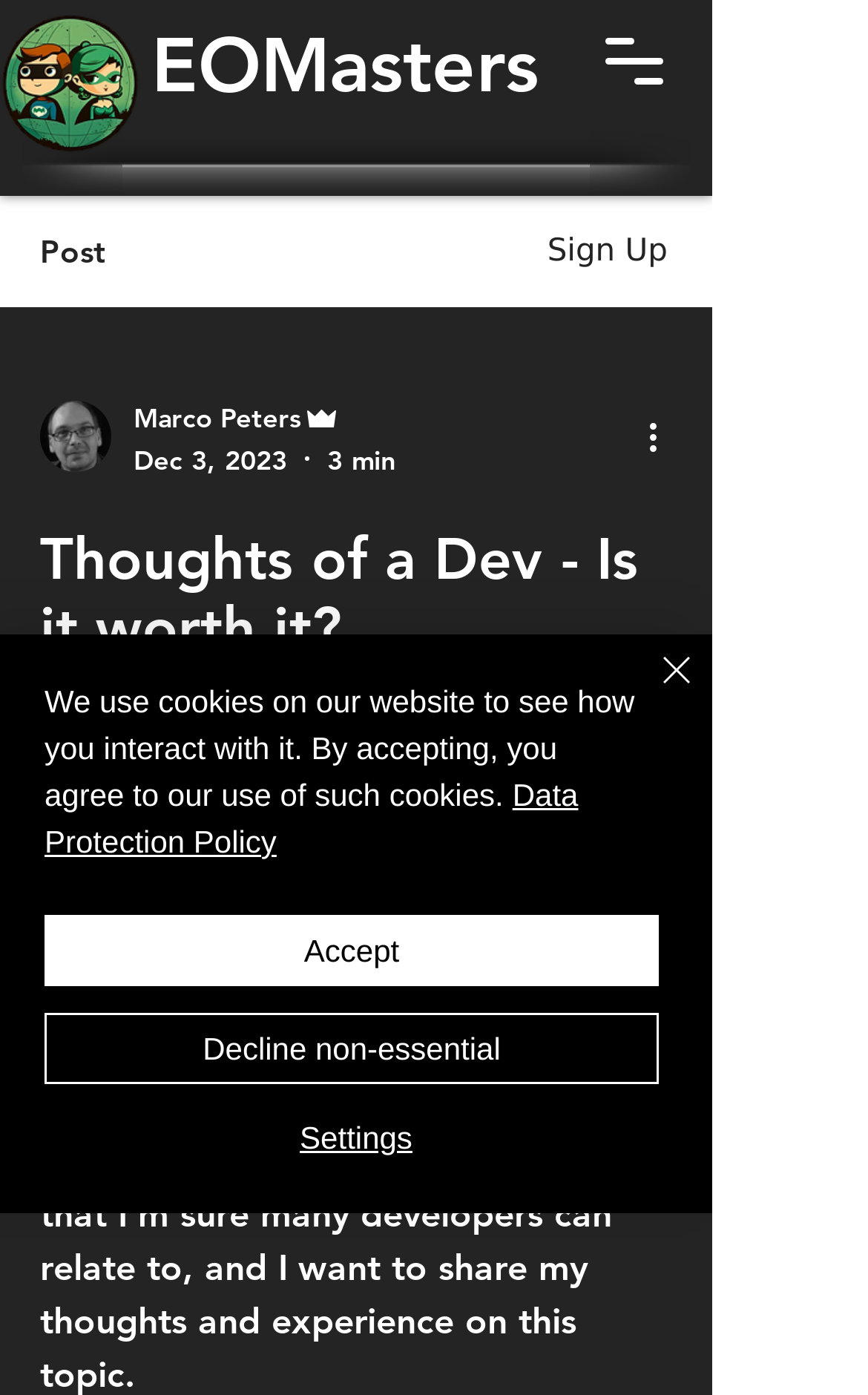Produce a meticulous description of the webpage.

The webpage is a blog post titled "Thoughts of a Dev - Is it worth it?" on the EOMasters Blog. At the top left, there is a logo of EOMasters, featuring a male and female superhero in front of a simplified Earth. Next to the logo, there is a link to the blog's homepage. On the top right, there is a navigation menu button.

Below the logo, there are two sections. On the left, there is a profile section with a writer's picture, the writer's name "Marco Peters", and their role "Admin". The writer's picture is a small image. There is also a date "Dec 3, 2023" and a reading time "3 min" in this section.

On the right side of the profile section, there is a button "More actions" with a small image. Below the profile section, there is a heading "Thoughts of a Dev - Is it worth it?" which is the title of the blog post. Under the title, there is a text "Updated: Mar 21" indicating when the post was last updated.

There is a rating system below the update date, with a button "Rated 0 out of 5 stars. No ratings yet". At the bottom of the page, there is a cookie policy alert with a message explaining the use of cookies on the website. The alert has three buttons: "Accept", "Decline non-essential", and "Settings". There is also a "Close" button on the top right of the alert with a small image of a close icon.